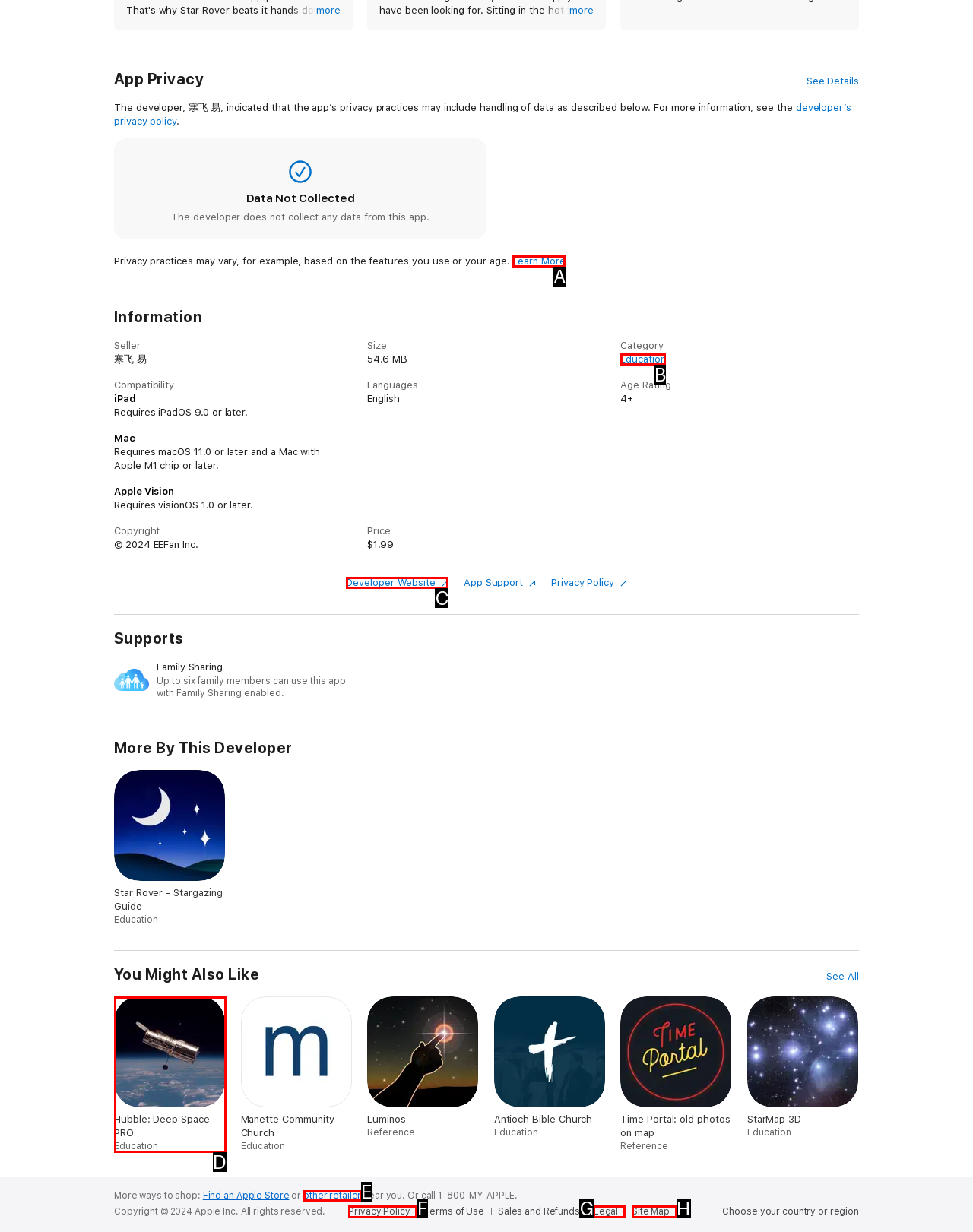Point out the HTML element that matches the following description: block
Answer with the letter from the provided choices.

None